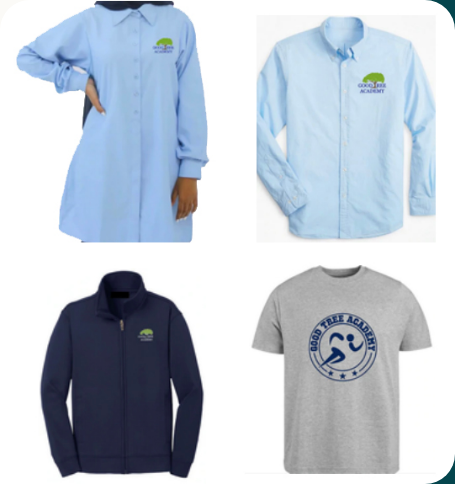Create a detailed narrative that captures the essence of the image.

The image showcases a collection of uniform apparel associated with the institution, featuring several clothing items prominently displaying the "Good Tree Academy" logo. In the top left, there's a long-sleeved light blue shirt with a rounded collar, perfect for a formal or semi-casual setting. Adjacent to it, on the top right, is a light blue button-up shirt, ideal for a polished look. 

Below these, on the left, is a navy zip-up jacket, providing warmth and comfort while still maintaining a unified look. Completing the set is a casual gray t-shirt on the bottom right, featuring a graphic emblem that underscores school spirit. Together, these items represent the school's commitment to fostering a cohesive identity through its uniform policy.